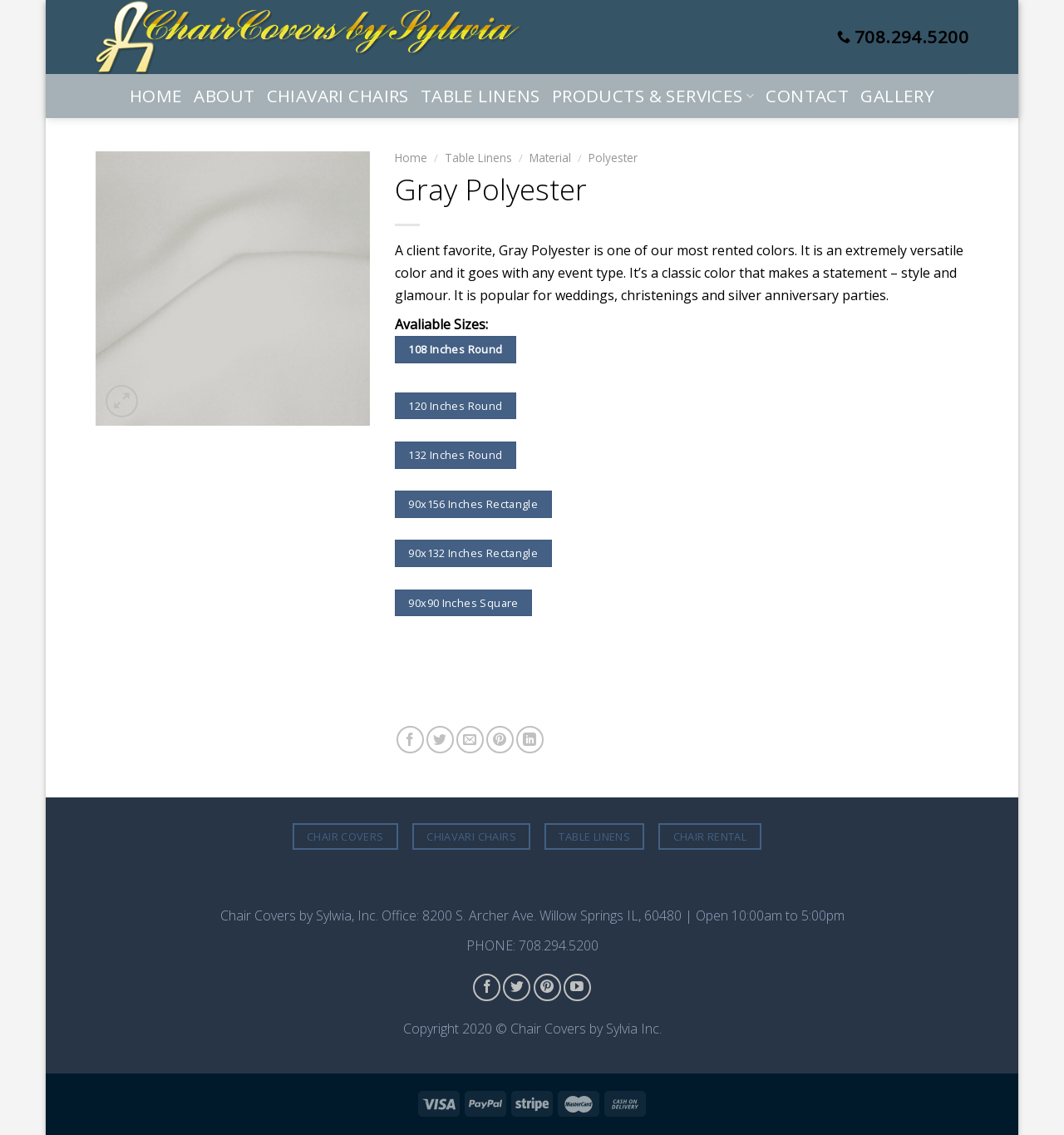What is the company name mentioned on the webpage?
Please provide a single word or phrase in response based on the screenshot.

Chair Covers by Sylwia, Inc.